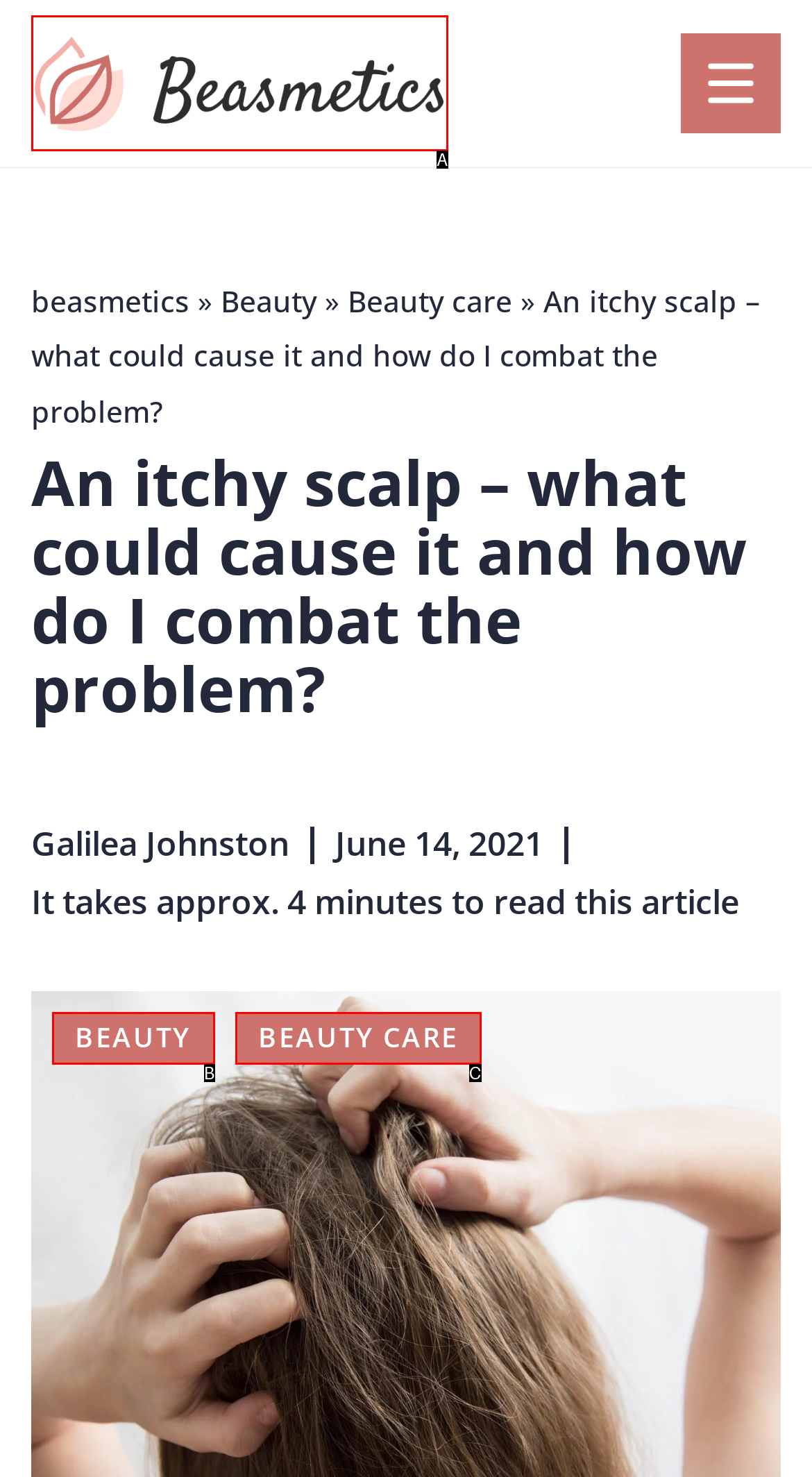Identify which HTML element matches the description: Beauty. Answer with the correct option's letter.

B